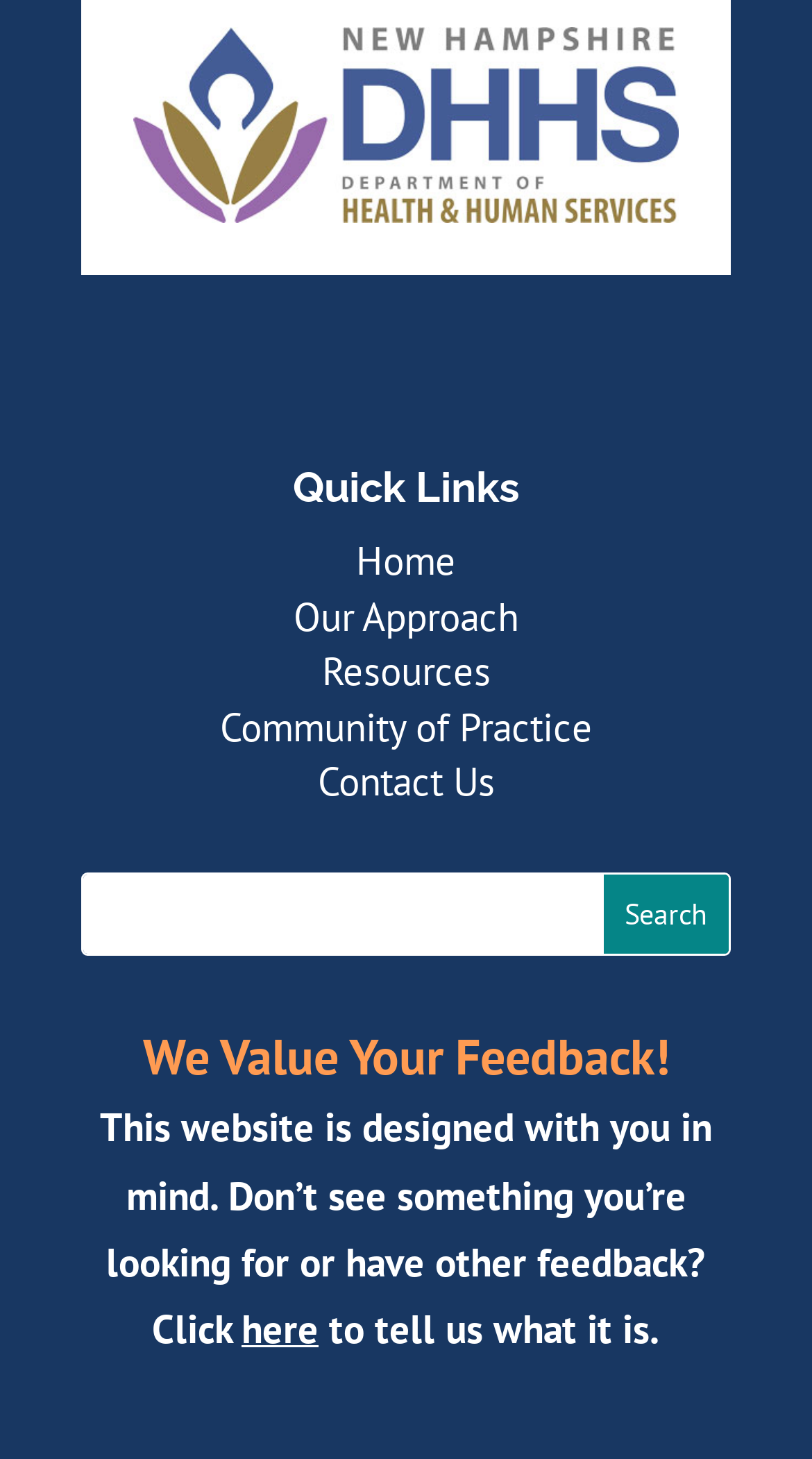Please identify the bounding box coordinates of the element's region that needs to be clicked to fulfill the following instruction: "Contact Us". The bounding box coordinates should consist of four float numbers between 0 and 1, i.e., [left, top, right, bottom].

[0.391, 0.519, 0.609, 0.553]